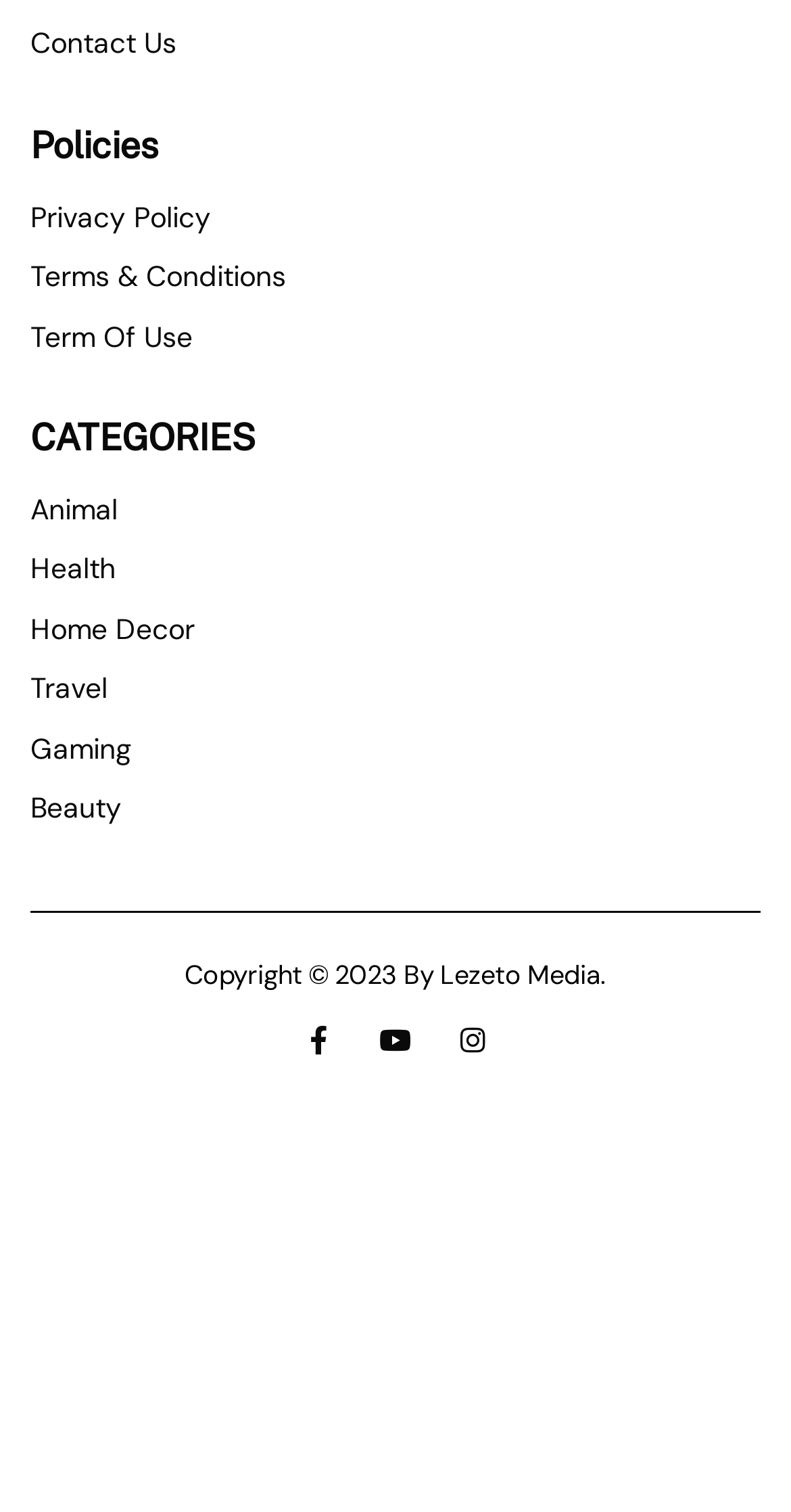Refer to the image and provide a thorough answer to this question:
What is the first category listed?

Under the 'CATEGORIES' heading, I found a series of links. The first link listed is 'Animal', which is located at the top of the category list.